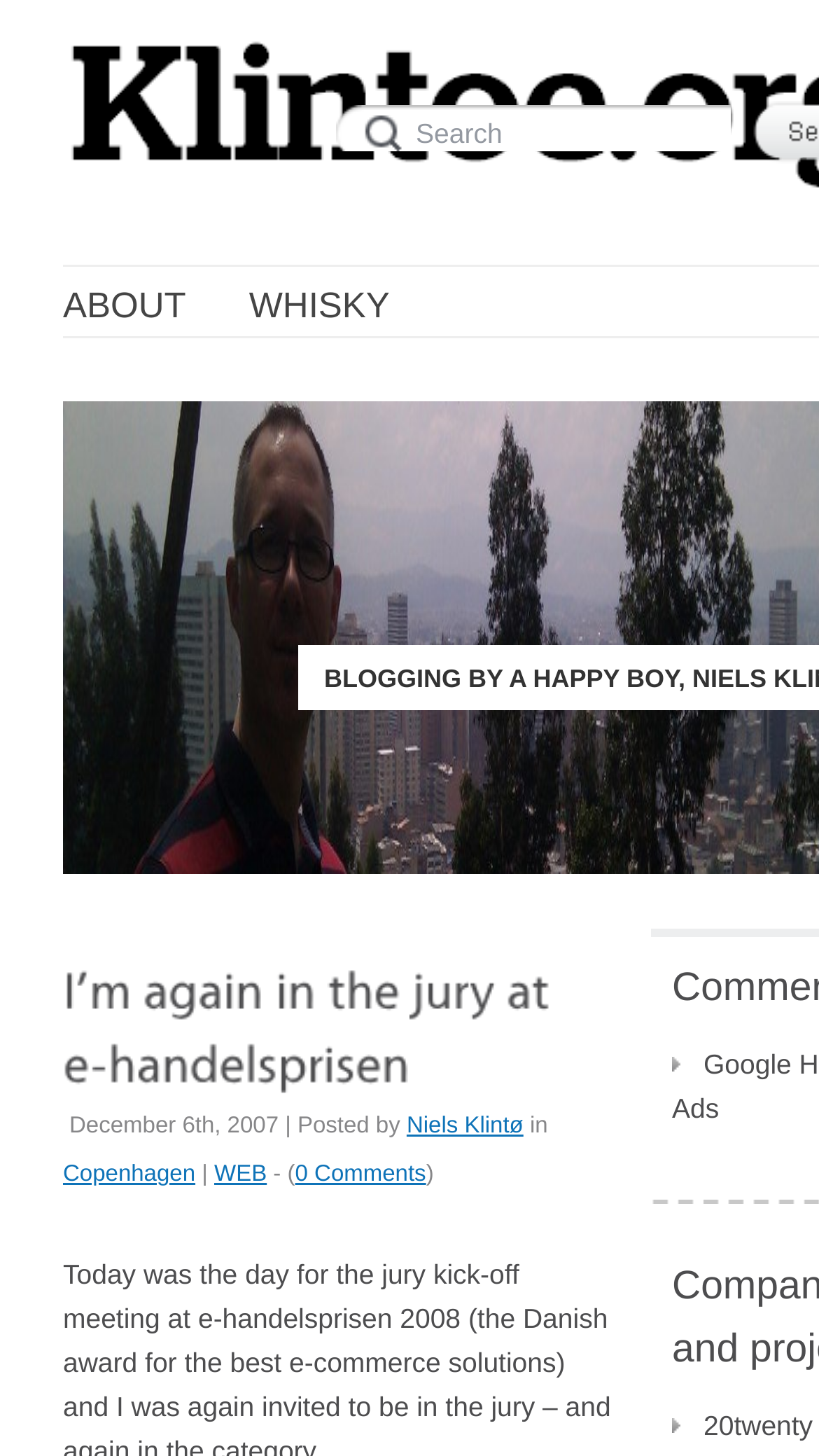Identify the bounding box coordinates for the UI element that matches this description: "Niels Klintø".

[0.496, 0.765, 0.639, 0.782]